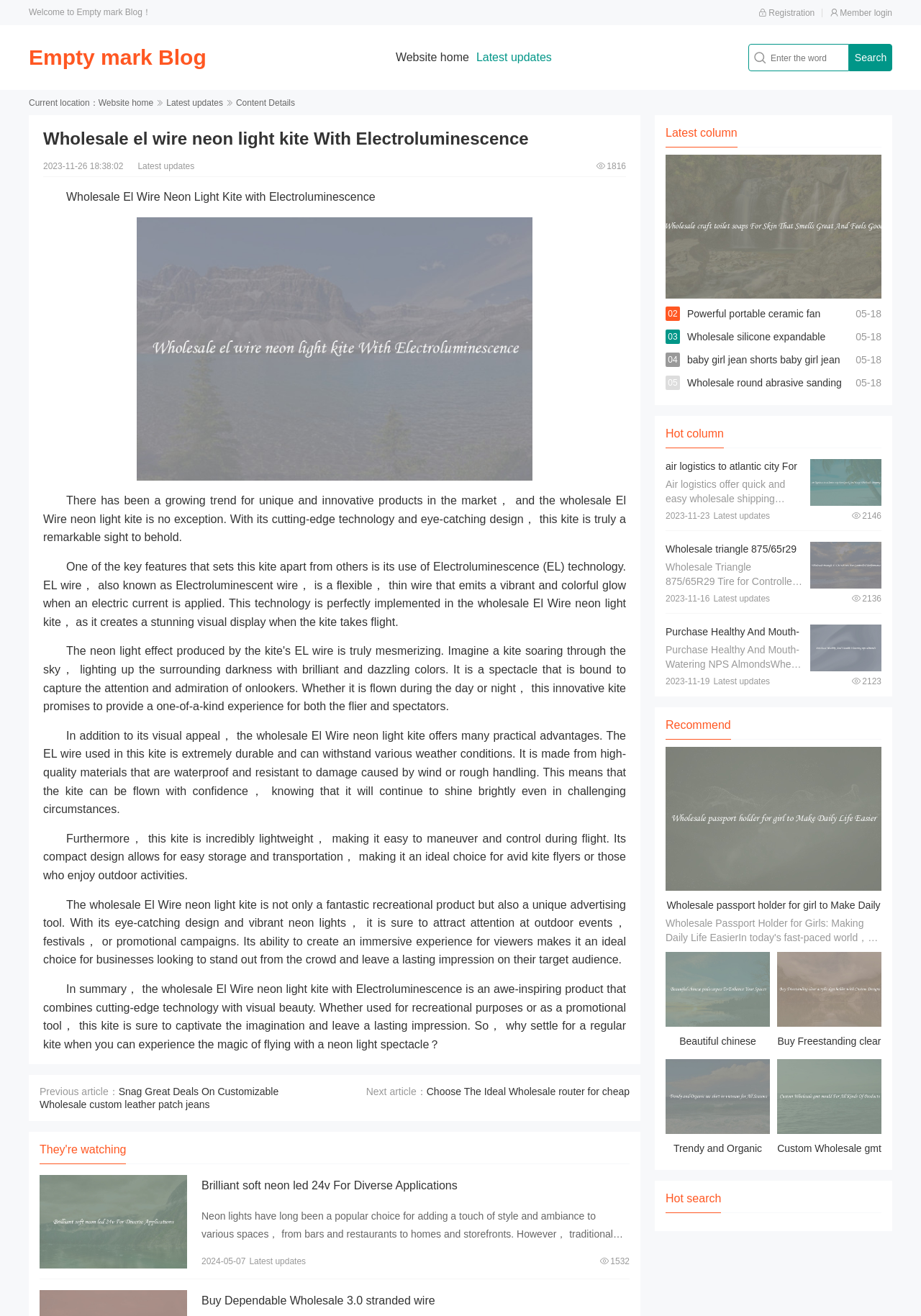Specify the bounding box coordinates of the area to click in order to follow the given instruction: "View the next article."

[0.463, 0.825, 0.684, 0.834]